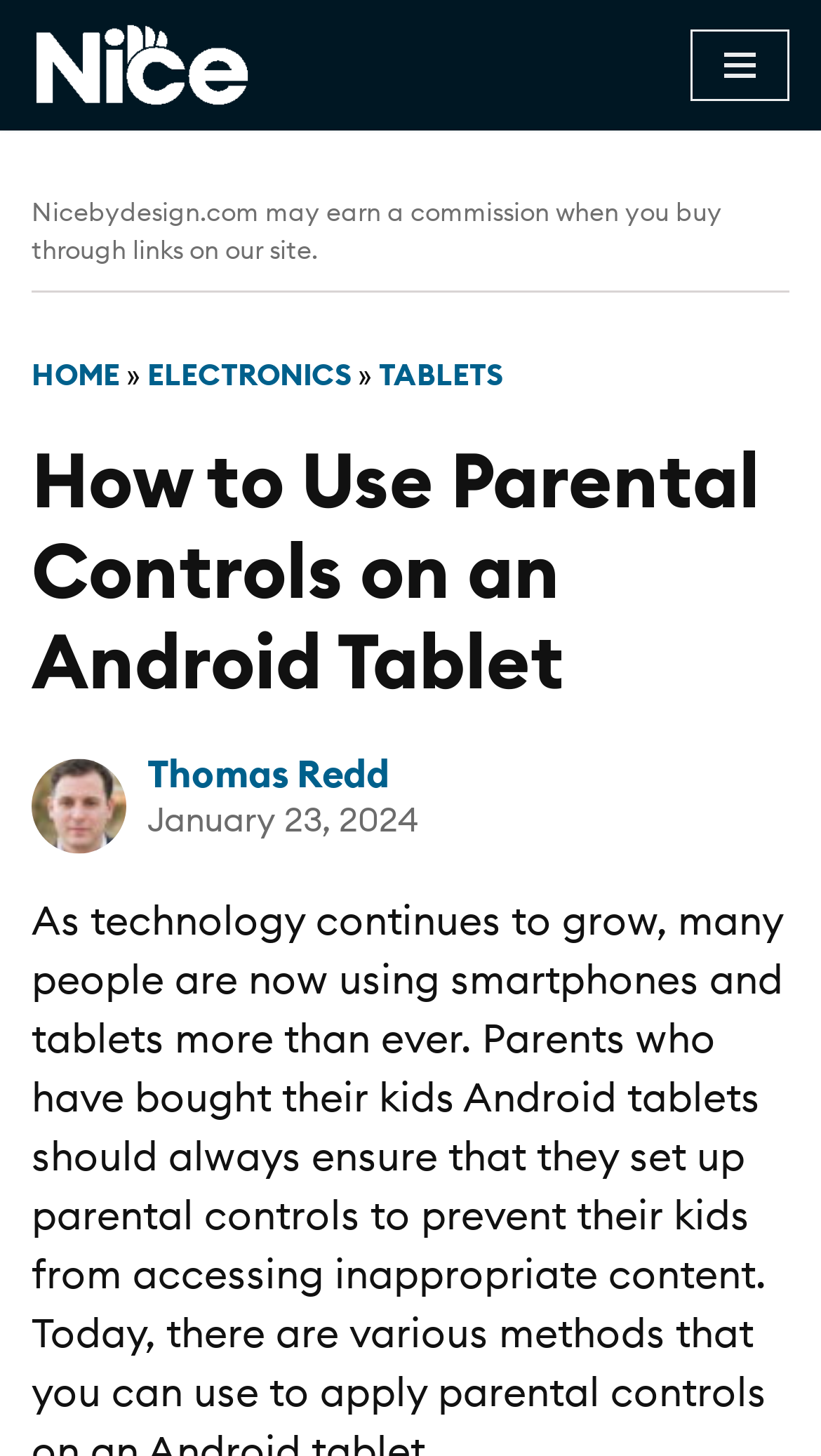When was the article published?
From the details in the image, answer the question comprehensively.

The publication date of the article can be found below the author's name. The time element indicates that the article was published on January 23, 2024.